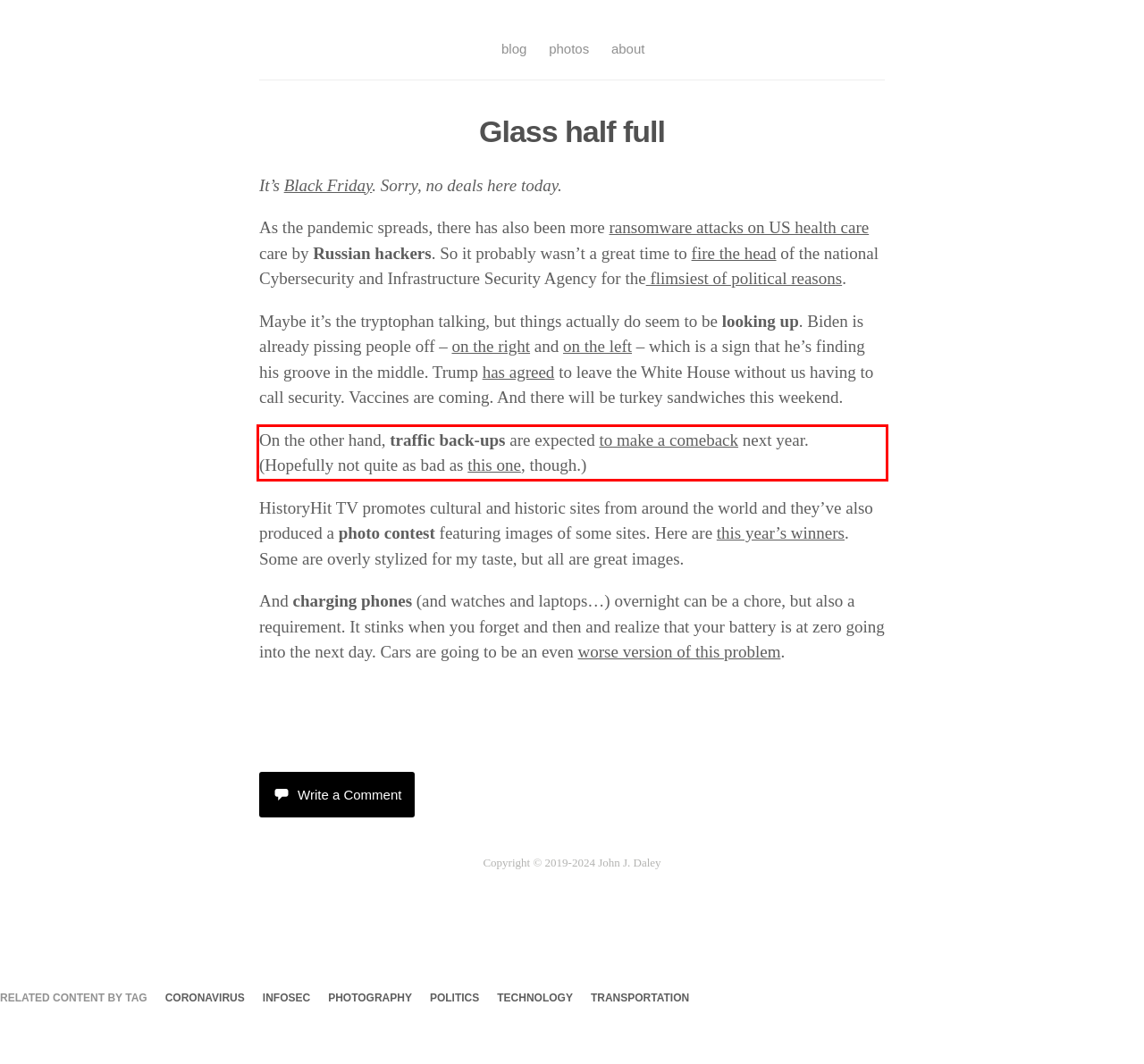You have a screenshot of a webpage with a red bounding box. Identify and extract the text content located inside the red bounding box.

On the other hand, traffic back-ups are expected to make a comeback next year. (Hopefully not quite as bad as this one, though.)